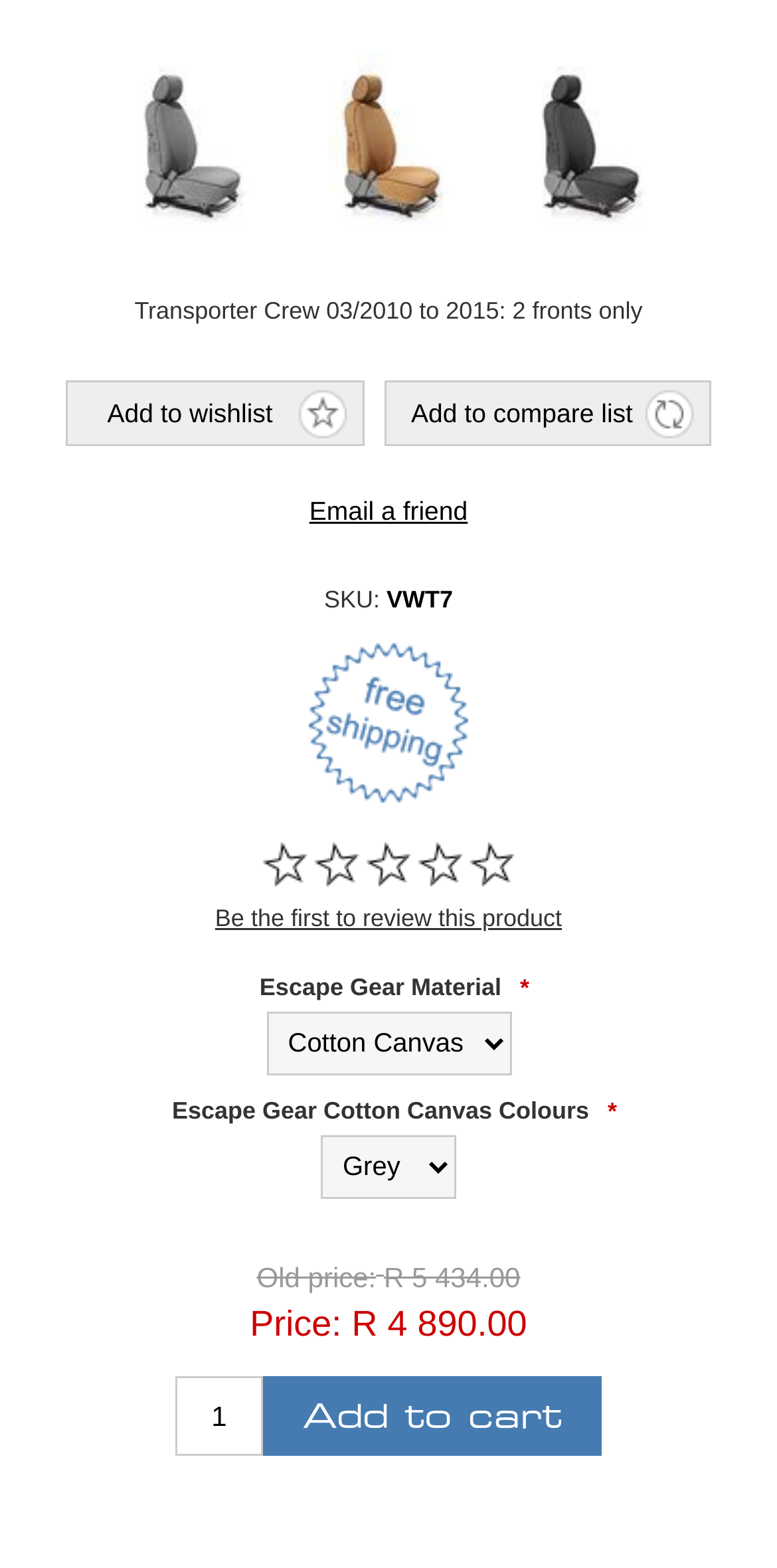Please pinpoint the bounding box coordinates for the region I should click to adhere to this instruction: "View product image".

[0.128, 0.033, 0.359, 0.147]